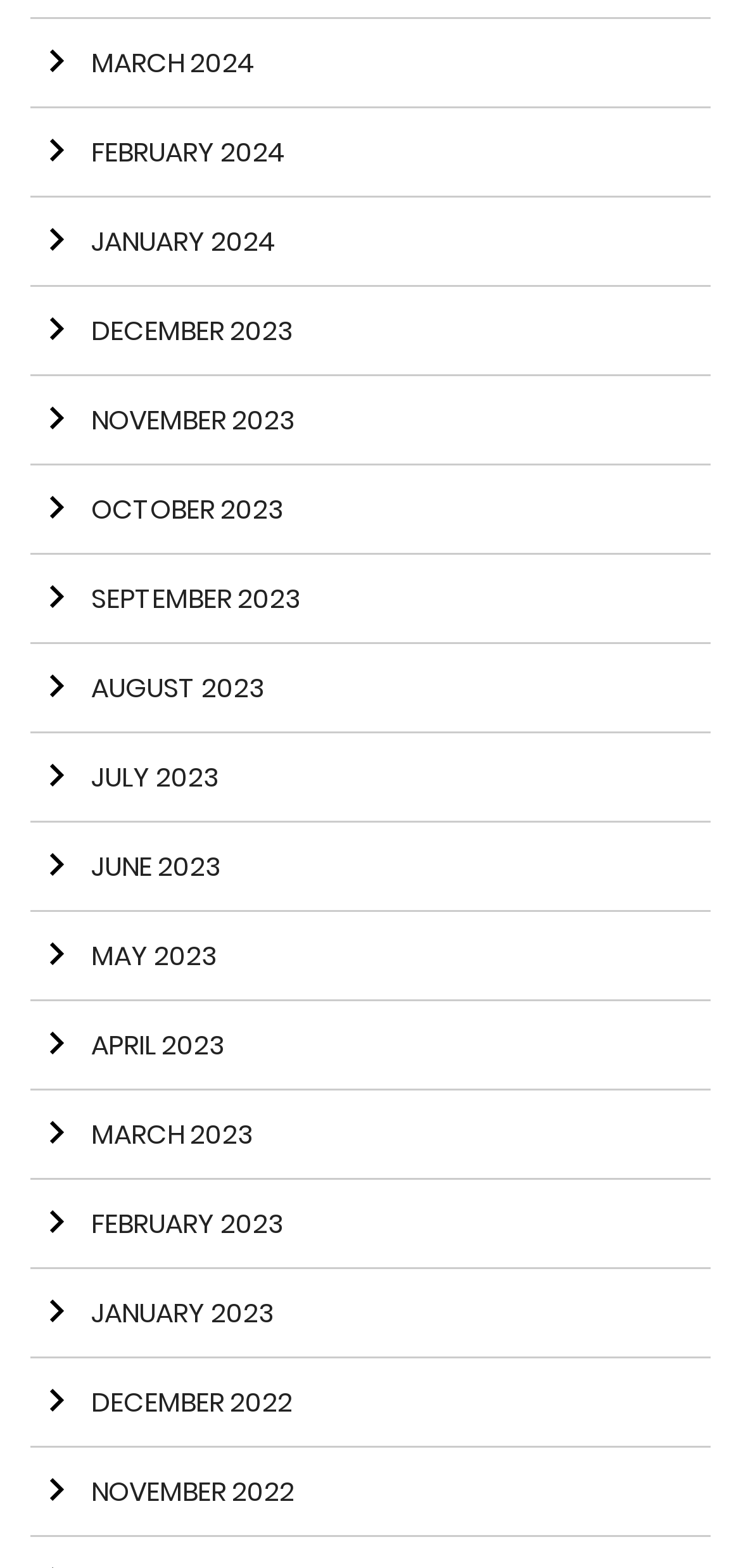Using the element description Arrow right May 2023, predict the bounding box coordinates for the UI element. Provide the coordinates in (top-left x, top-left y, bottom-right x, bottom-right y) format with values ranging from 0 to 1.

[0.041, 0.582, 0.959, 0.639]